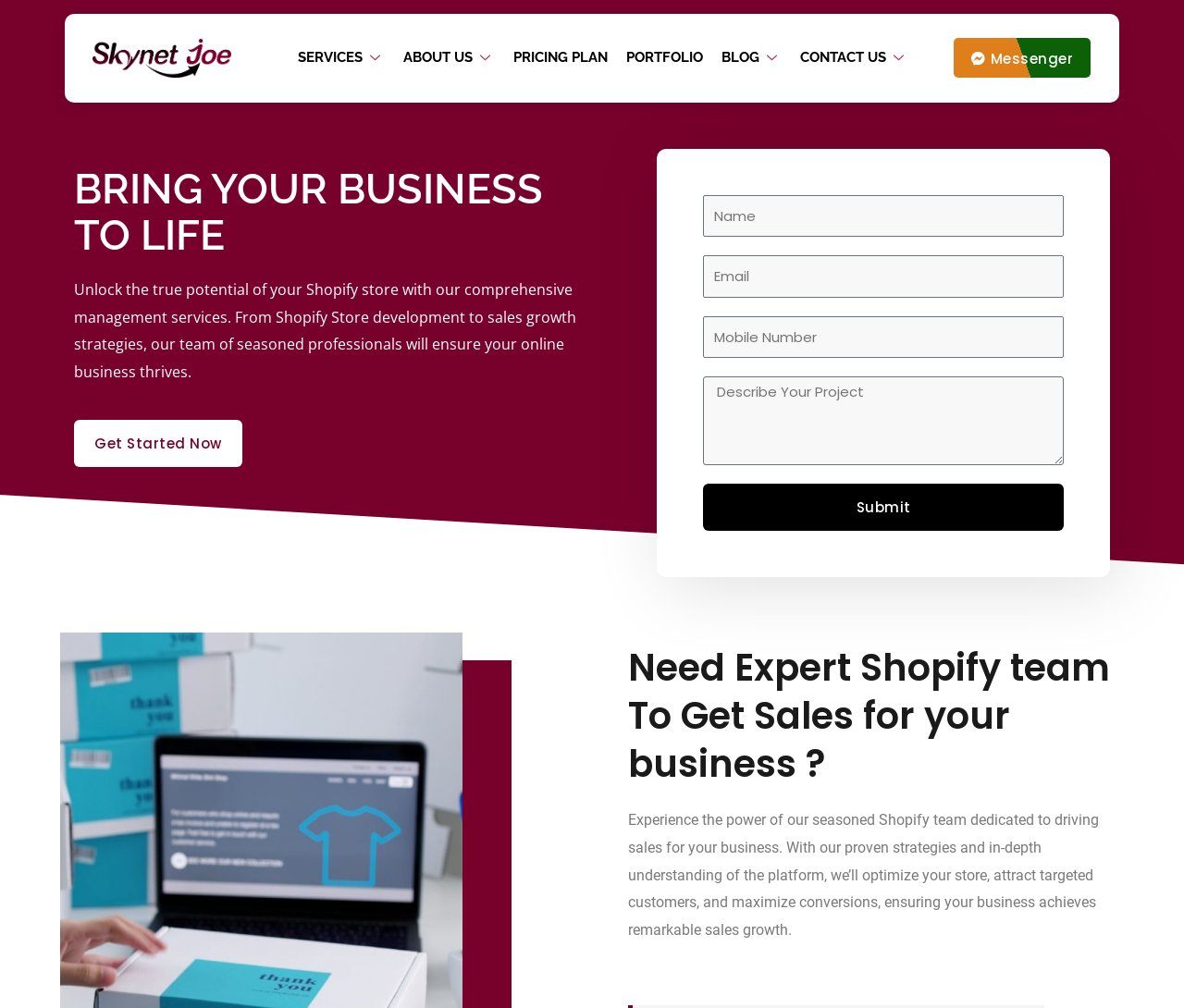Carefully examine the image and provide an in-depth answer to the question: How can I contact this Shopify store?

The webpage provides a contact form with fields for name, email, phone, and message, allowing customers to reach out to the store for inquiries or support.